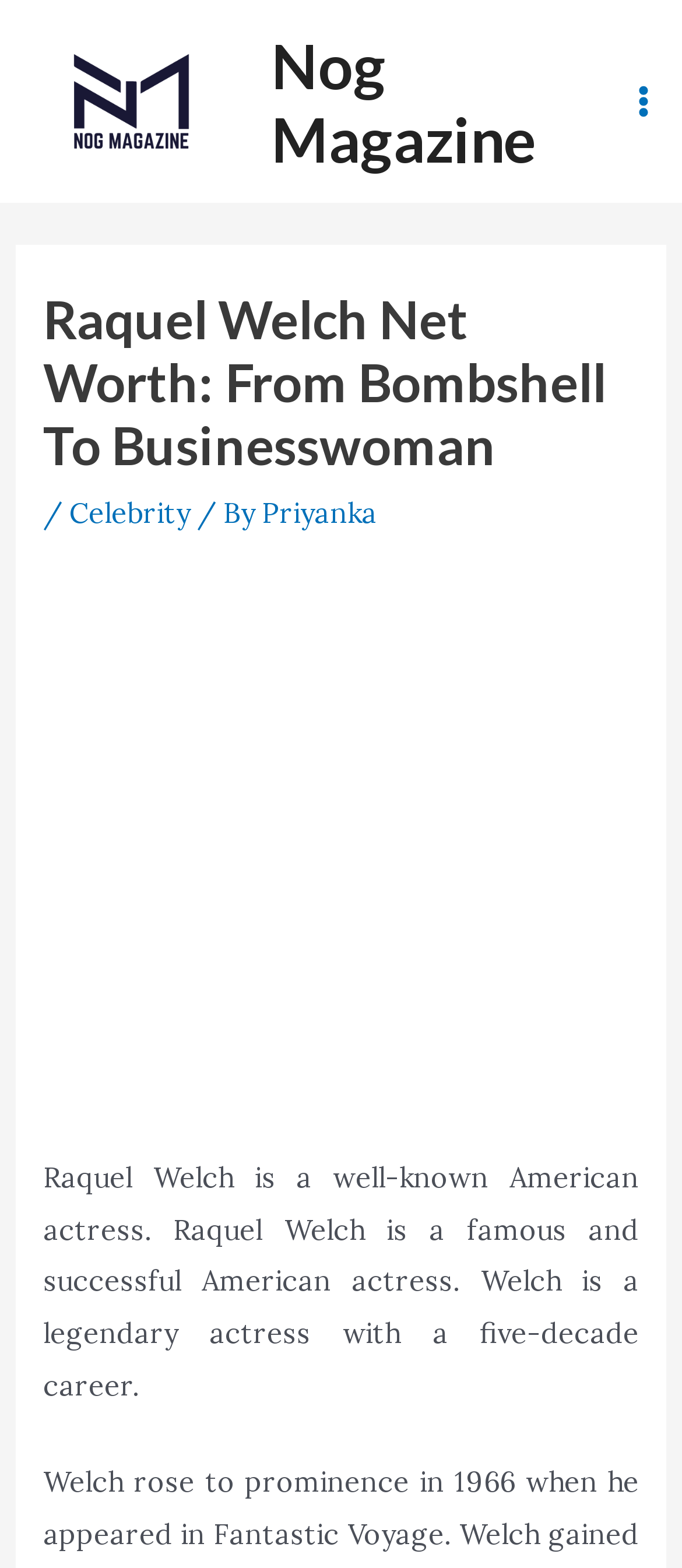Provide the bounding box coordinates of the HTML element described as: "Celebrity". The bounding box coordinates should be four float numbers between 0 and 1, i.e., [left, top, right, bottom].

[0.102, 0.316, 0.279, 0.338]